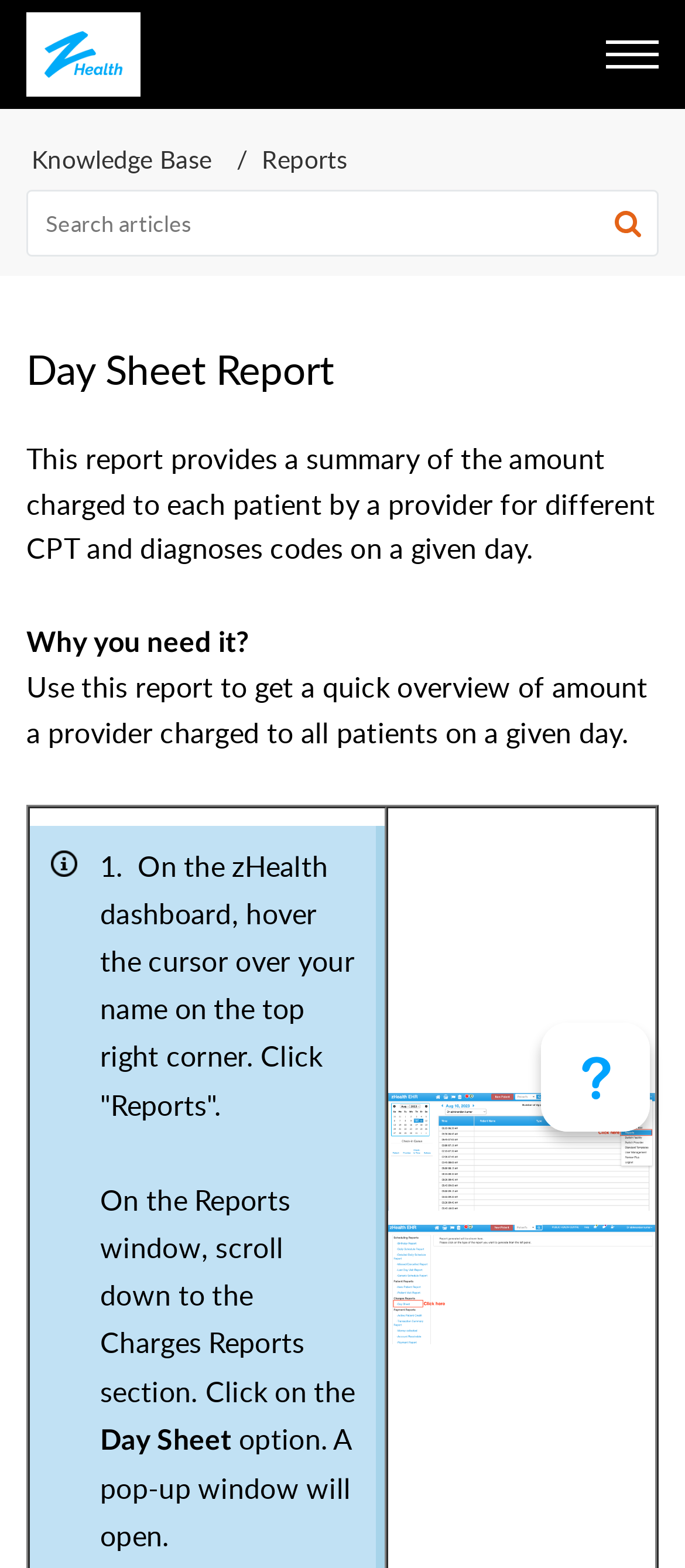Locate the UI element described by Knowledge Base and provide its bounding box coordinates. Use the format (top-left x, top-left y, bottom-right x, bottom-right y) with all values as floating point numbers between 0 and 1.

[0.046, 0.091, 0.309, 0.112]